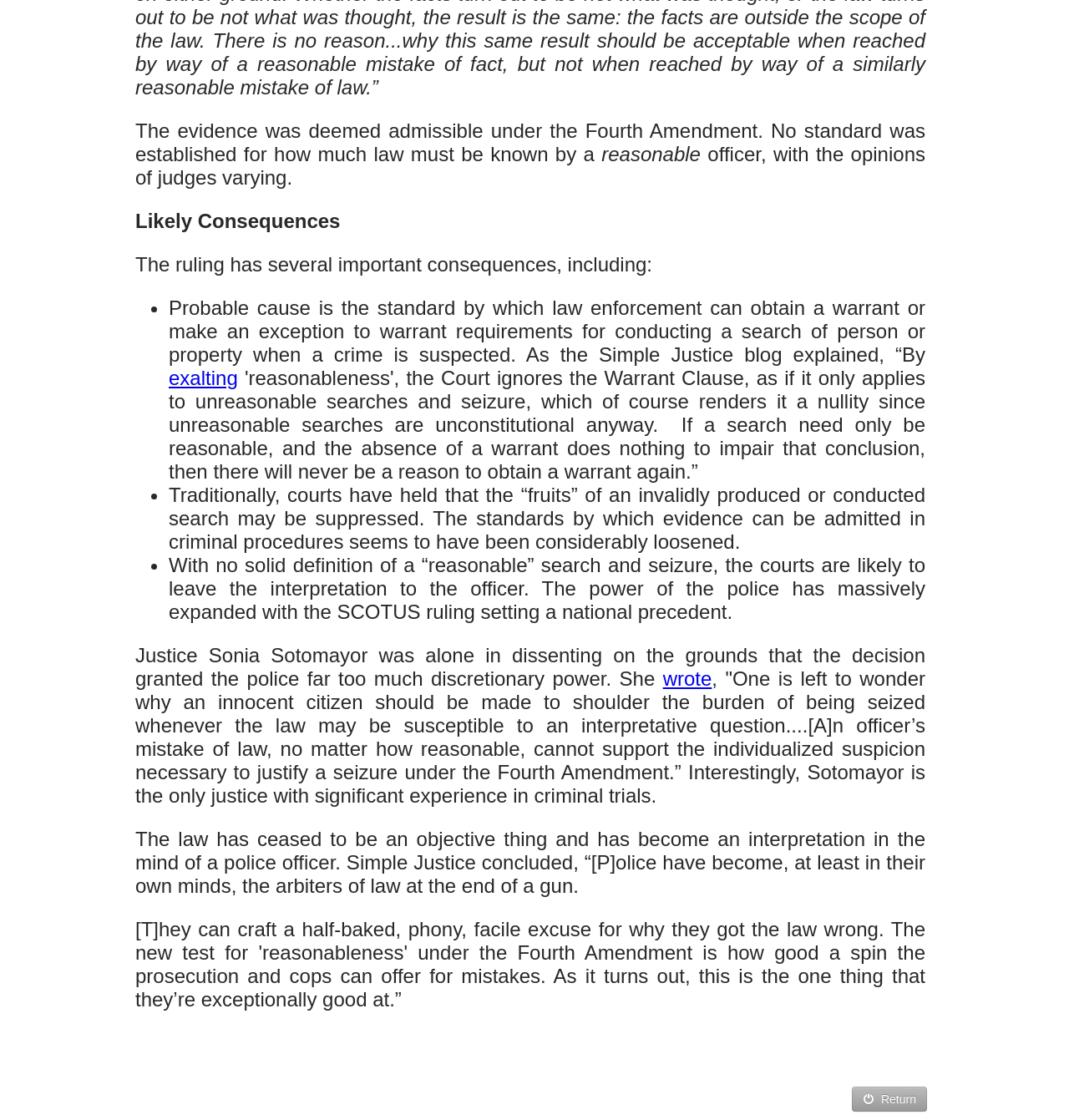Given the description of the UI element: "exalting", predict the bounding box coordinates in the form of [left, top, right, bottom], with each value being a float between 0 and 1.

[0.158, 0.327, 0.222, 0.348]